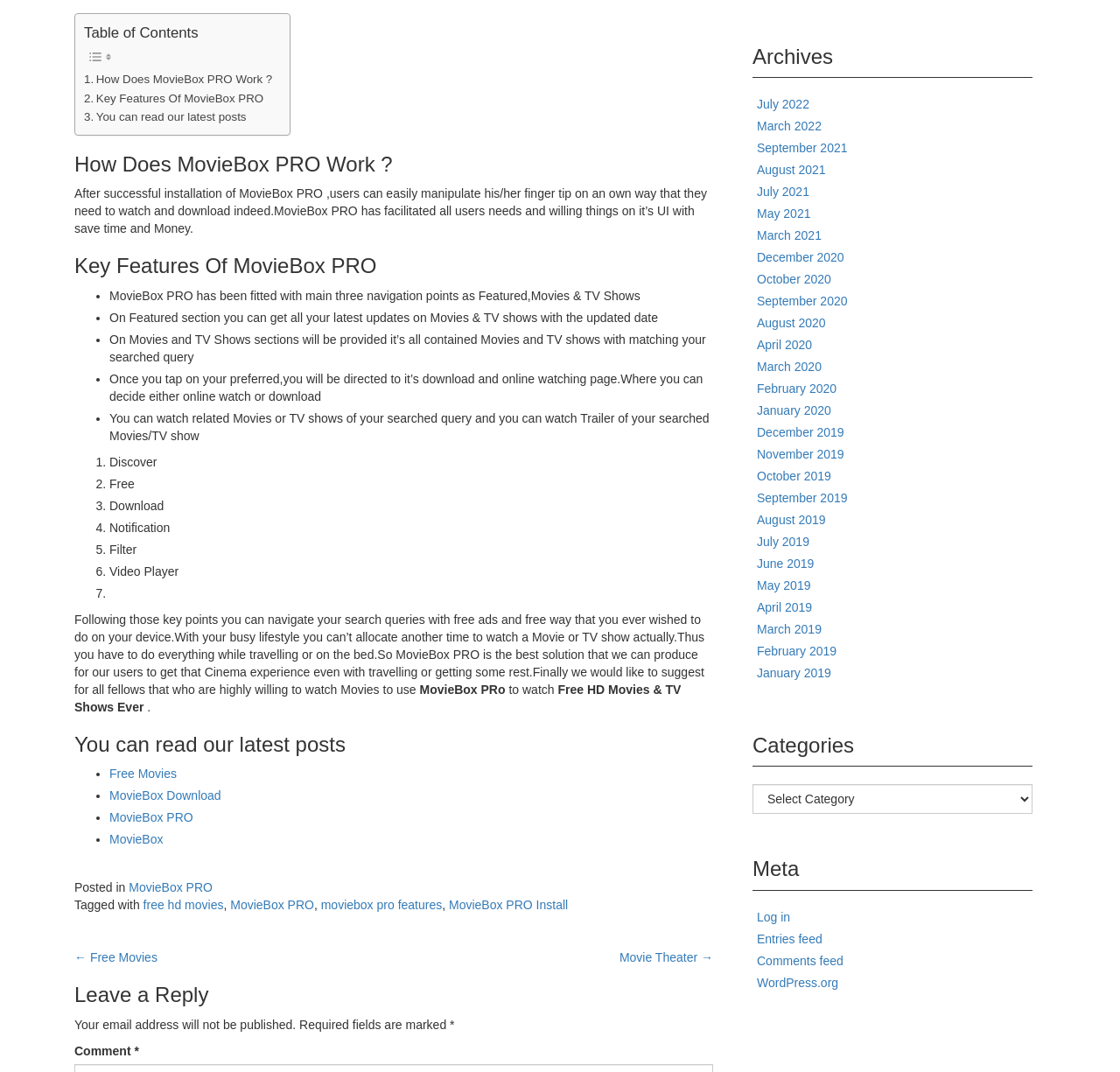Given the element description: "MovieBox PRO", predict the bounding box coordinates of this UI element. The coordinates must be four float numbers between 0 and 1, given as [left, top, right, bottom].

[0.206, 0.838, 0.28, 0.851]